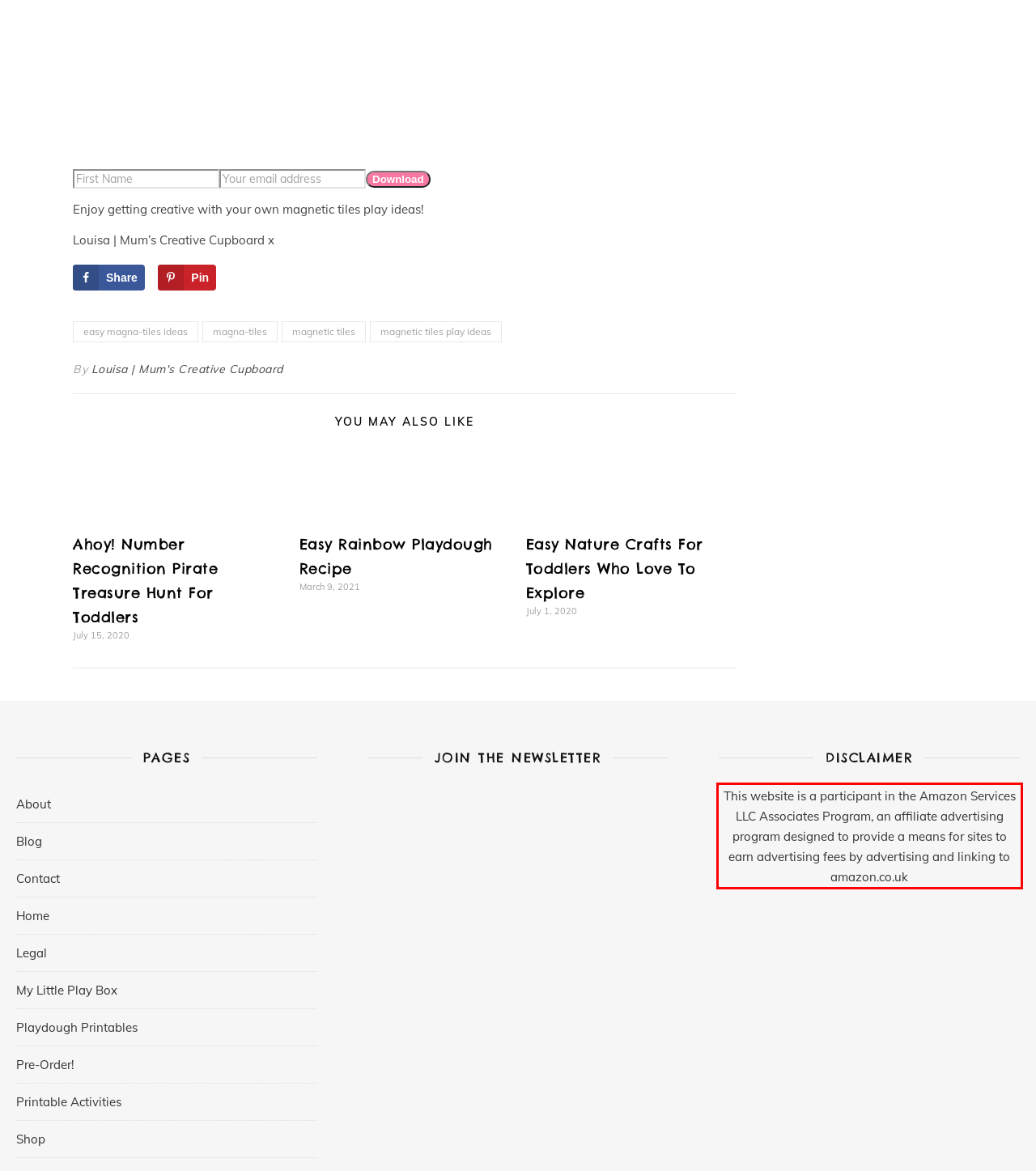Examine the webpage screenshot, find the red bounding box, and extract the text content within this marked area.

This website is a participant in the Amazon Services LLC Associates Program, an affiliate advertising program designed to provide a means for sites to earn advertising fees by advertising and linking to amazon.co.uk